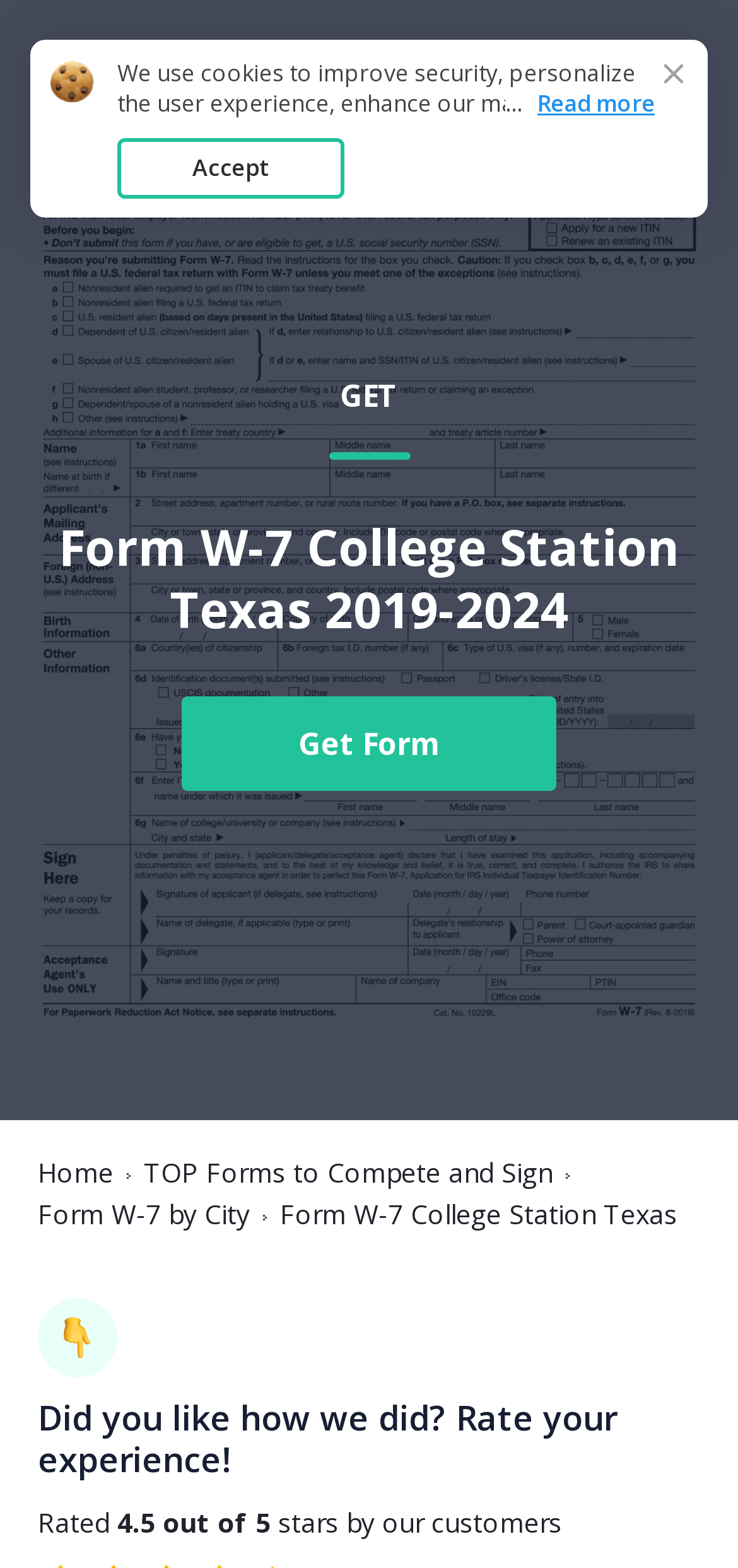Identify the bounding box of the UI element that matches this description: "Form W 7".

[0.051, 0.031, 0.267, 0.053]